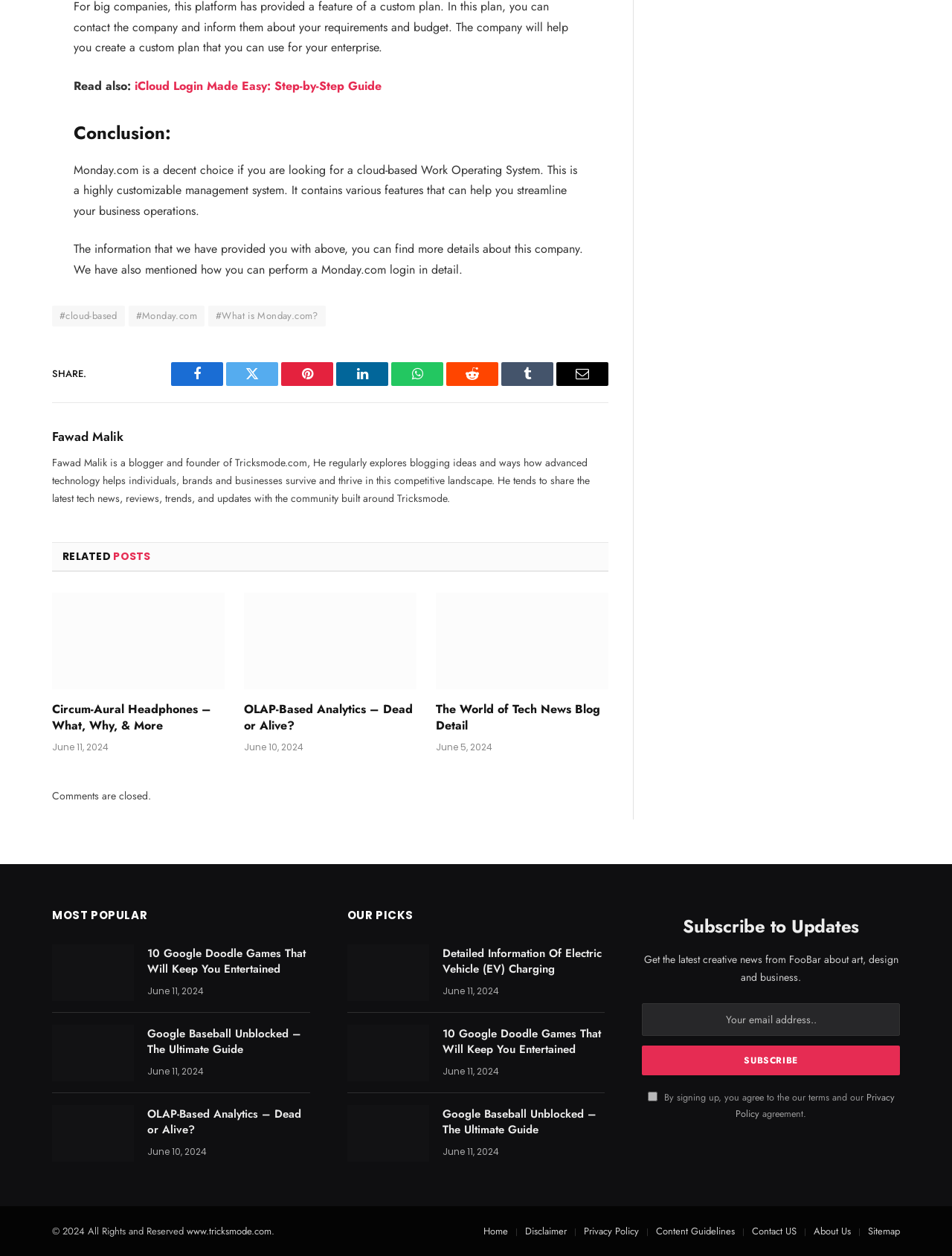Highlight the bounding box coordinates of the element that should be clicked to carry out the following instruction: "Read the article '10 Google Doodle Games That Will Keep You Entertained'". The coordinates must be given as four float numbers ranging from 0 to 1, i.e., [left, top, right, bottom].

[0.155, 0.753, 0.326, 0.778]